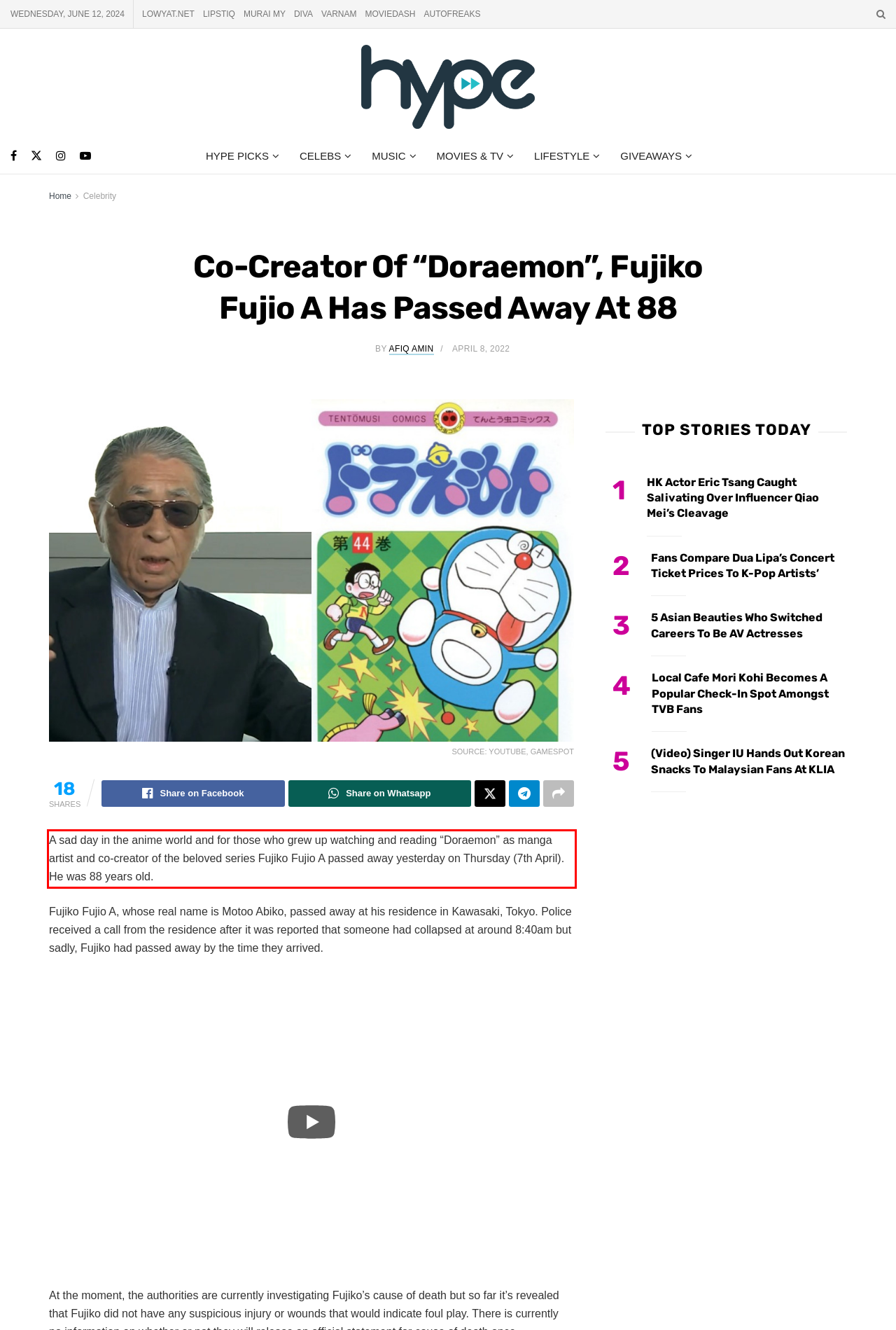Examine the webpage screenshot and use OCR to obtain the text inside the red bounding box.

A sad day in the anime world and for those who grew up watching and reading “Doraemon” as manga artist and co-creator of the beloved series Fujiko Fujio A passed away yesterday on Thursday (7th April). He was 88 years old.